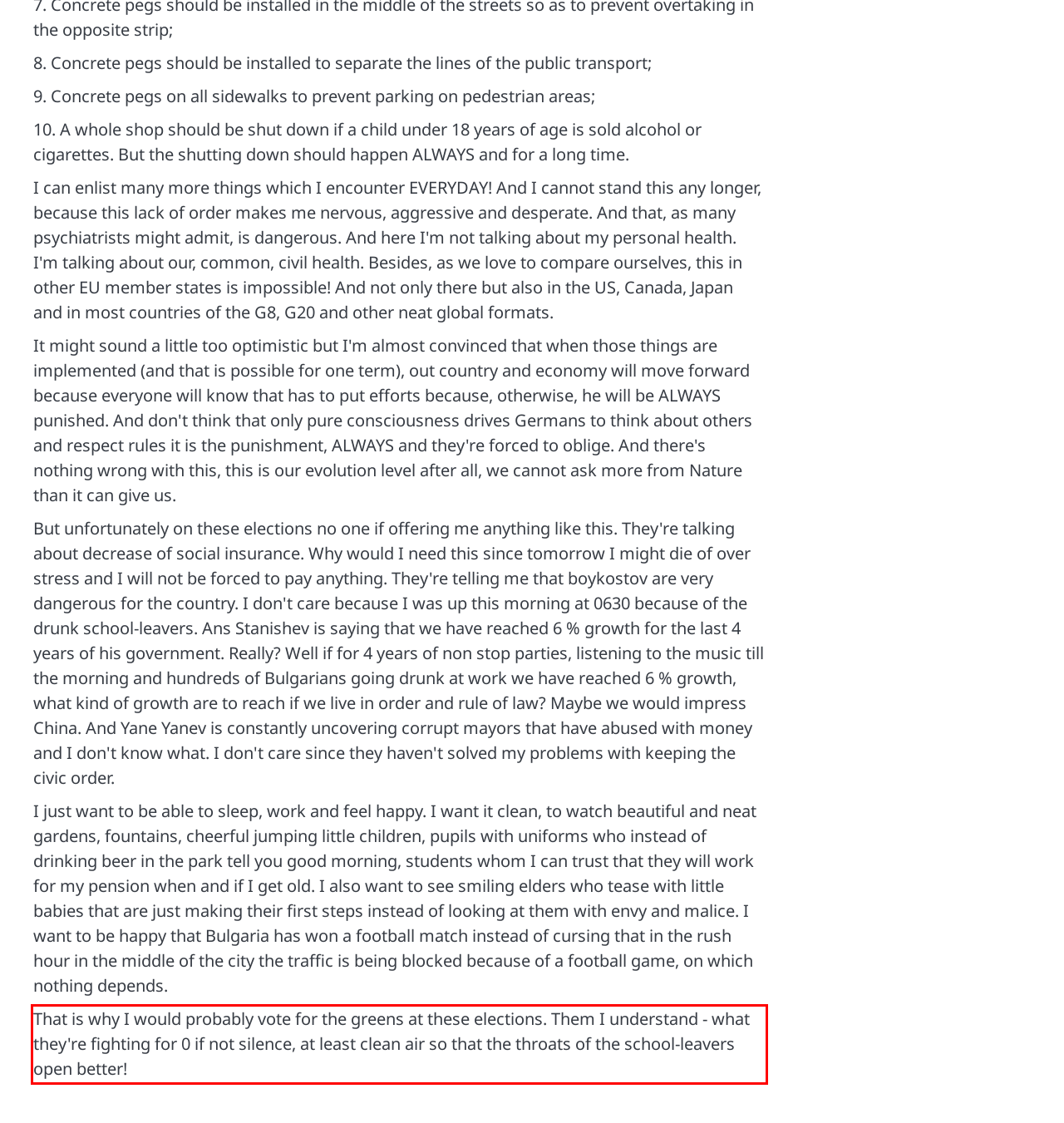Given a screenshot of a webpage containing a red bounding box, perform OCR on the text within this red bounding box and provide the text content.

That is why I would probably vote for the greens at these elections. Them I understand - what they're fighting for 0 if not silence, at least clean air so that the throats of the school-leavers open better!